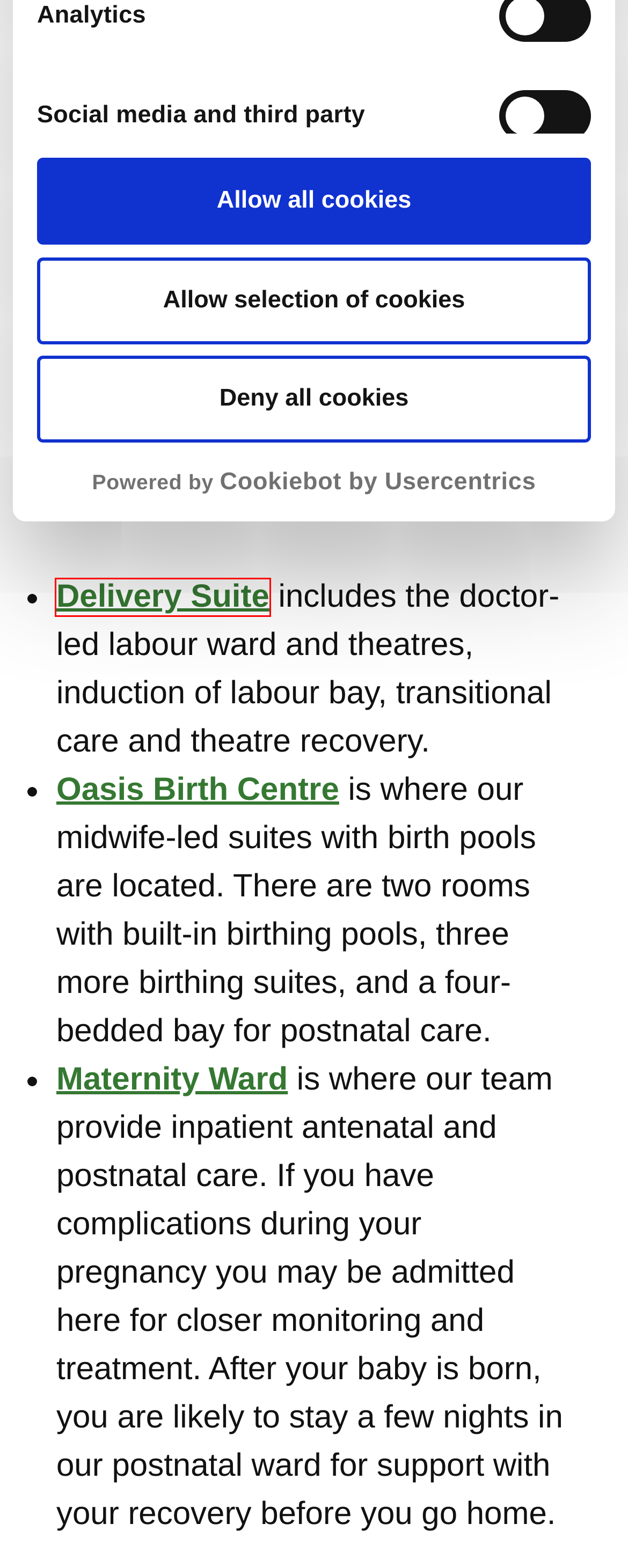Consider the screenshot of a webpage with a red bounding box and select the webpage description that best describes the new page that appears after clicking the element inside the red box. Here are the candidates:
A. Working for us | Princess Royal University Hospital (PRUH)
B. Getting to Orpington Hospital | Princess Royal University Hospital (PRUH)
C. Getting to Princess Royal University Hospital | Princess Royal University Hospital (PRUH)
D. Wards | Princess Royal University Hospital (PRUH)
E. Getting to our hospitals | Princess Royal University Hospital (PRUH)
F. Services | Princess Royal University Hospital (PRUH)
G. Patients and visitors | Princess Royal University Hospital (PRUH)
H. Terms and conditions | Princess Royal University Hospital (PRUH)

D